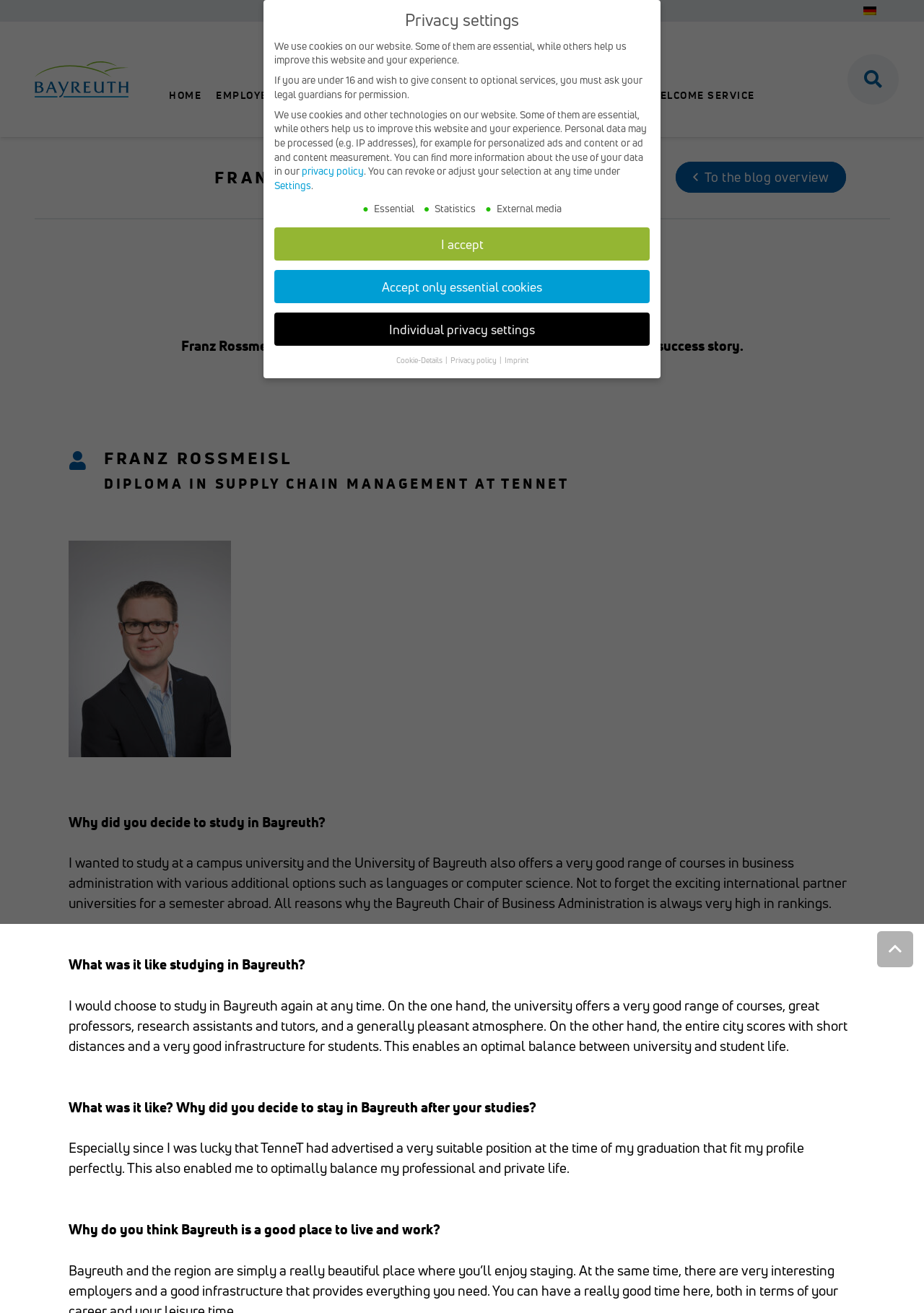Summarize the webpage comprehensively, mentioning all visible components.

This webpage is about Franz Rossmeisl, an alumnus of the University of Bayreuth, sharing his success story. At the top, there is a logo and a navigation menu with links to "HOME", "EMPLOYEE", "ENTREPRENEUR", "INNOVATION", "ABOUT BAYREUTH", "EVENTS", and "WELCOME SERVICE". On the top right, there is a search button and a link to switch to German. 

Below the navigation menu, there is a heading "FRANZ ROSSMEISL" and a link to the blog overview. The main content of the page is divided into sections, each with a question and Franz's answer. The first section is "Career made in Bayreuth", followed by "Why did you decide to study in Bayreuth?", "What was it like studying in Bayreuth?", "What was it like? Why did you decide to stay in Bayreuth after your studies?", and "Why do you think Bayreuth is a good place to live and work?". Each section has a heading and a paragraph of text. There is also an image of Franz Rossmeisl on the page.

At the bottom of the page, there is a section about privacy settings, with a heading "Privacy settings" and several paragraphs of text explaining the use of cookies on the website. There are also buttons to accept or decline cookies, as well as links to the privacy policy and imprint.